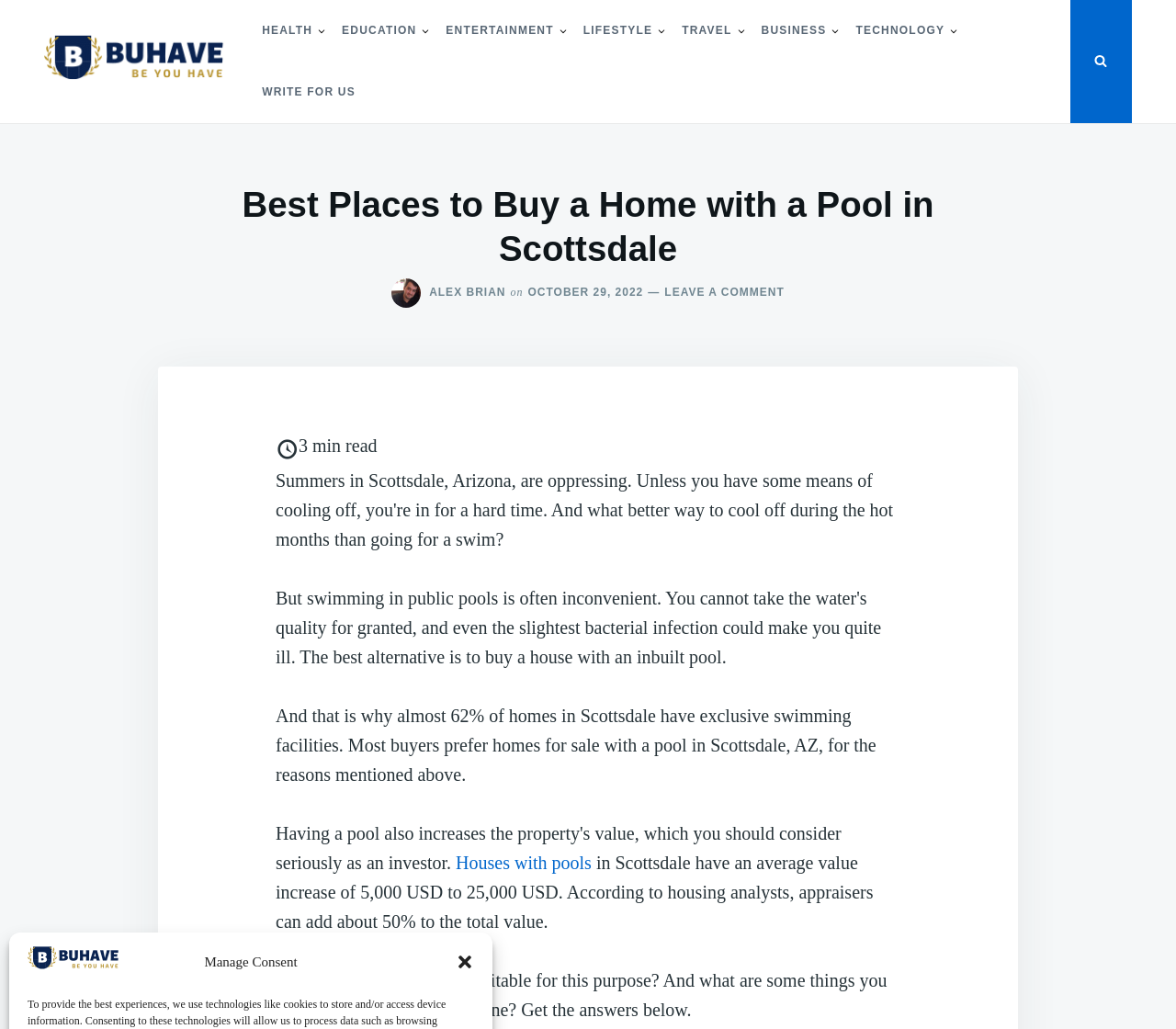How long does it take to read the article?
With the help of the image, please provide a detailed response to the question.

I found the answer by looking at the text '3 min read' which is located near the top of the article, indicating the estimated time it takes to read the entire article.